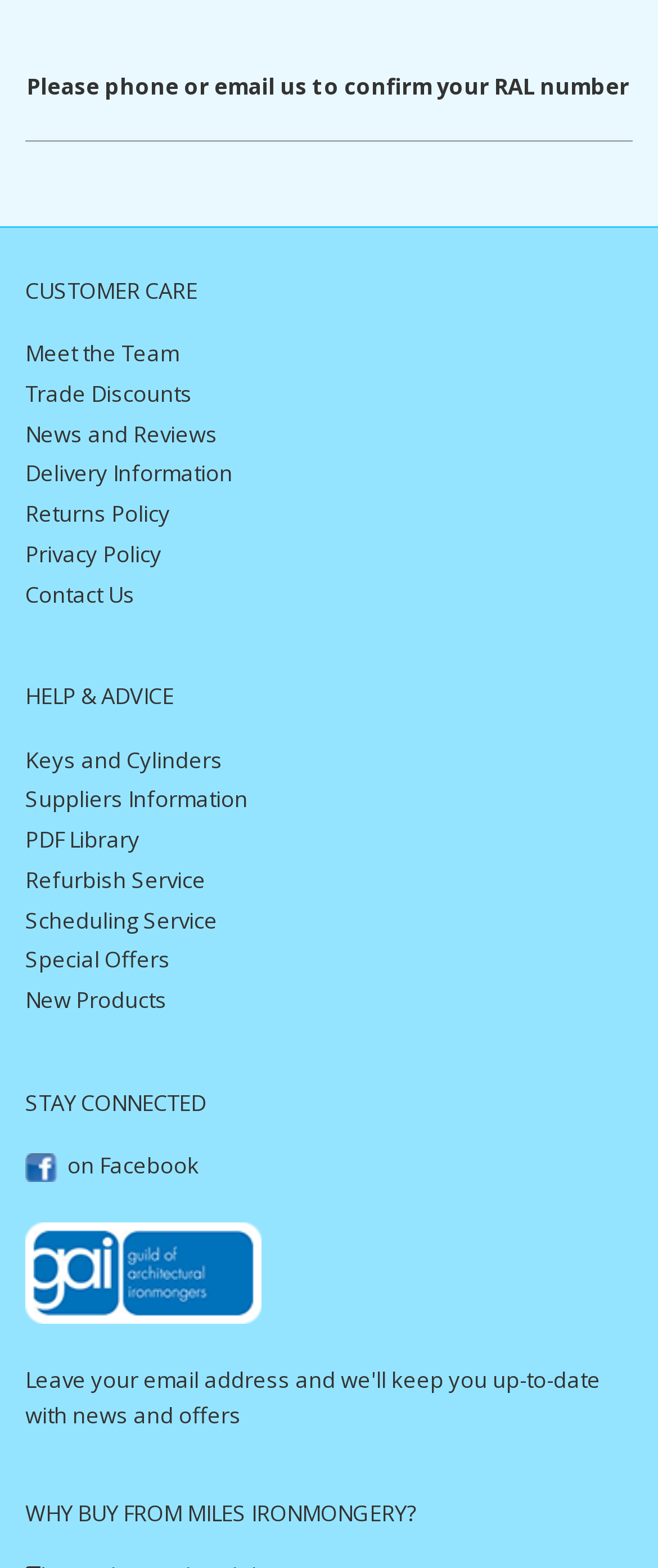Determine the bounding box coordinates of the section to be clicked to follow the instruction: "Learn about trade discounts". The coordinates should be given as four float numbers between 0 and 1, formatted as [left, top, right, bottom].

[0.038, 0.241, 0.292, 0.26]